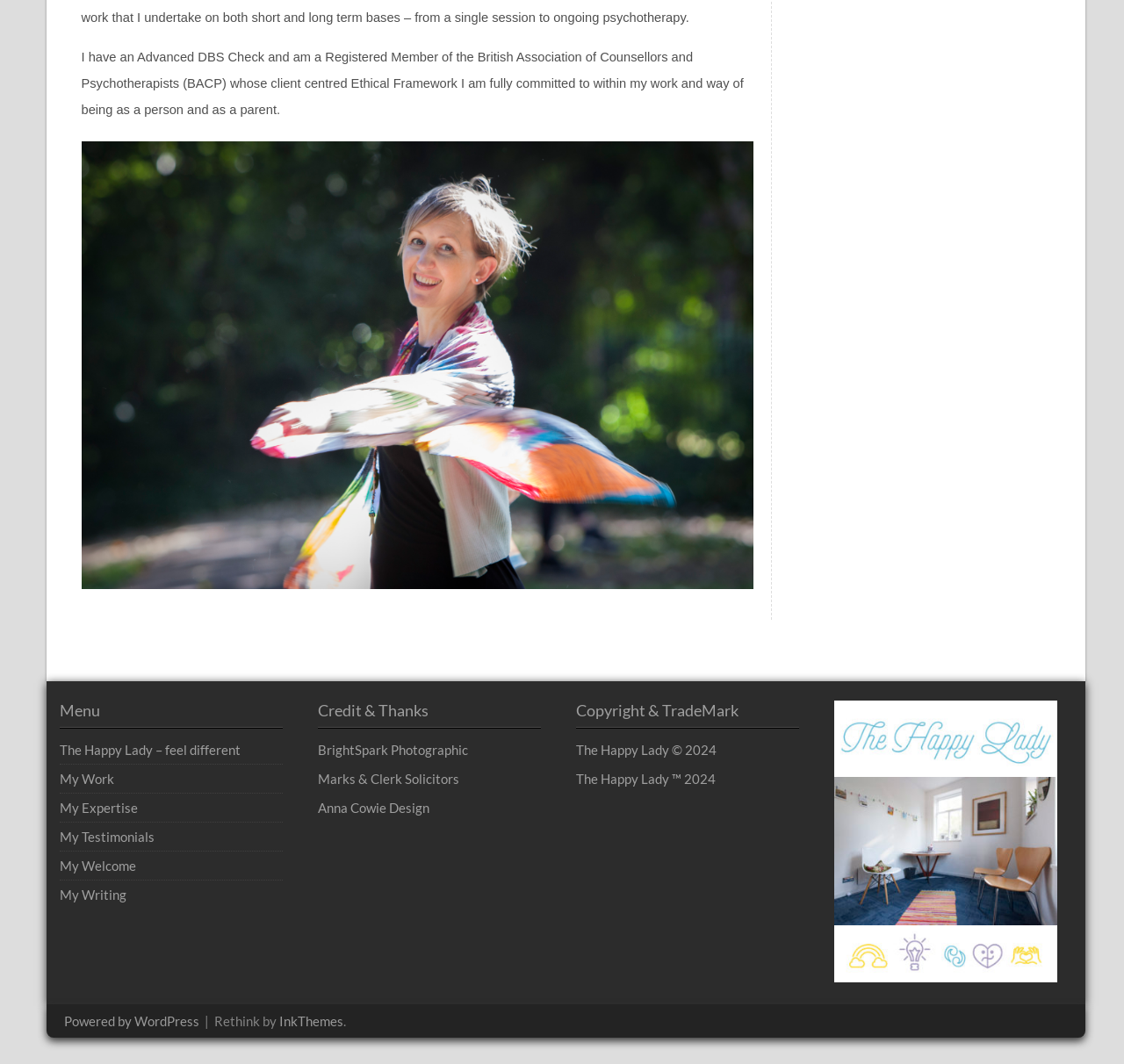Pinpoint the bounding box coordinates of the clickable area needed to execute the instruction: "Click on 'The Happy Lady – feel different'". The coordinates should be specified as four float numbers between 0 and 1, i.e., [left, top, right, bottom].

[0.053, 0.696, 0.214, 0.714]